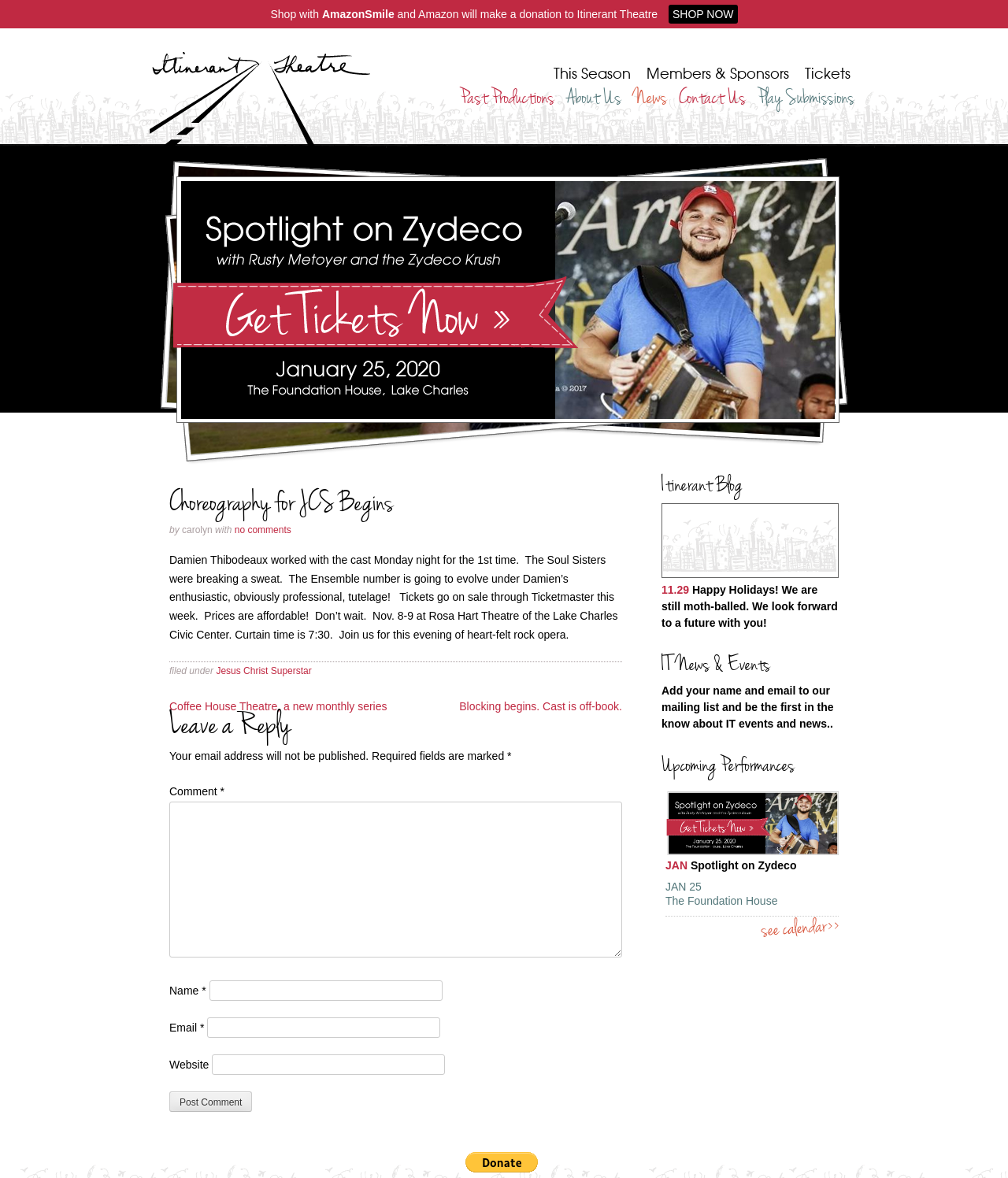Please locate the UI element described by "Editorial Board" and provide its bounding box coordinates.

None